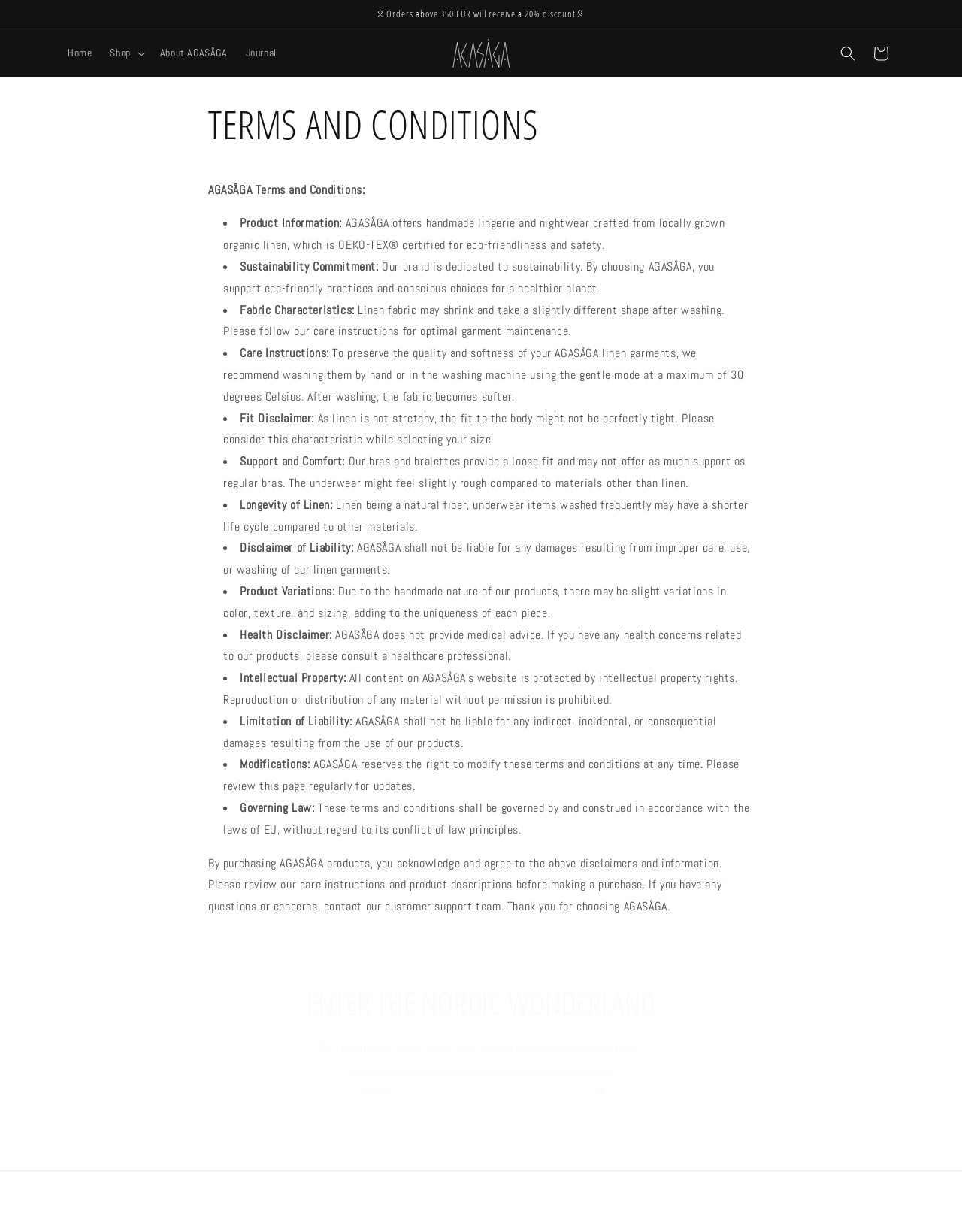What is the benefit of choosing AGASÅGA products?
Provide a detailed answer to the question, using the image to inform your response.

The benefit of choosing AGASÅGA products is mentioned in the 'Sustainability Commitment' section, which states 'By choosing AGASÅGA, you support eco-friendly practices and conscious choices for a healthier planet'.